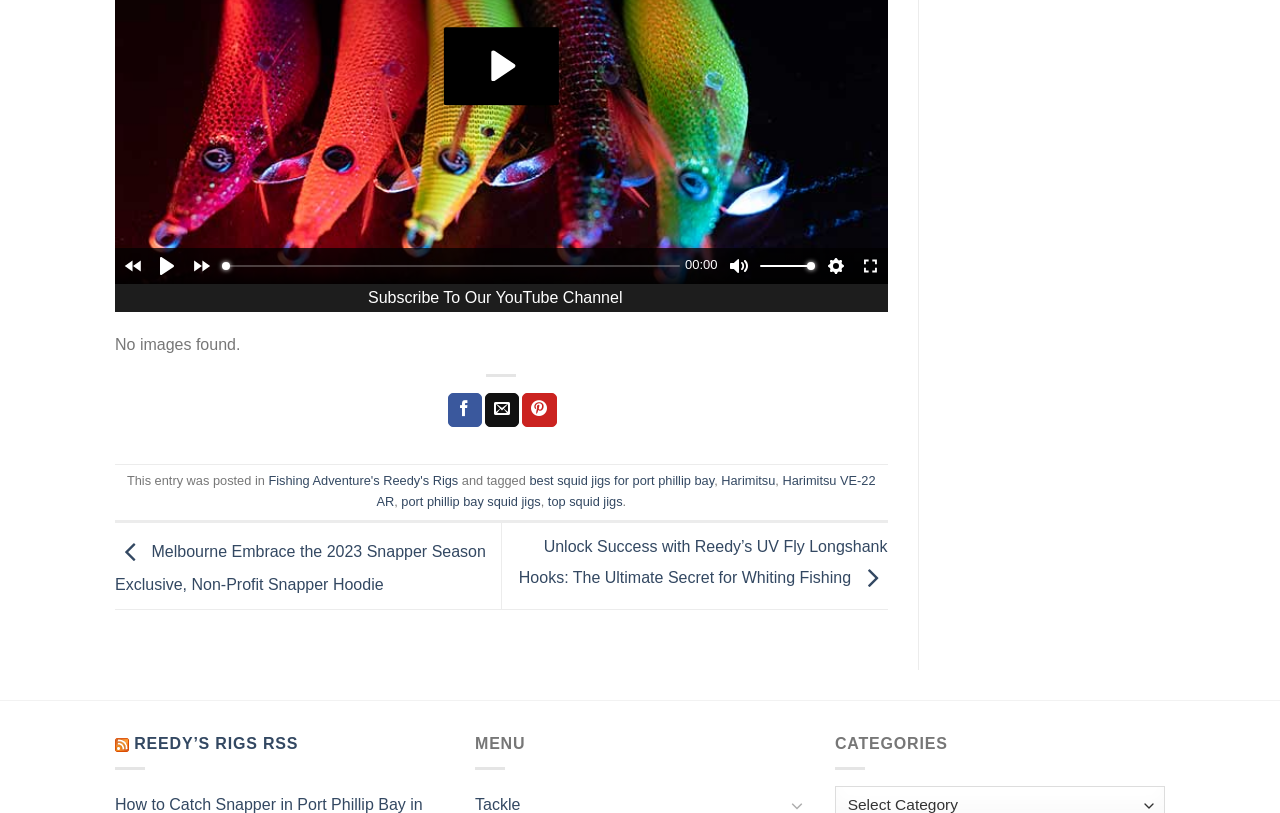Pinpoint the bounding box coordinates of the clickable area necessary to execute the following instruction: "Enter fullscreen mode". The coordinates should be given as four float numbers between 0 and 1, namely [left, top, right, bottom].

[0.665, 0.304, 0.693, 0.349]